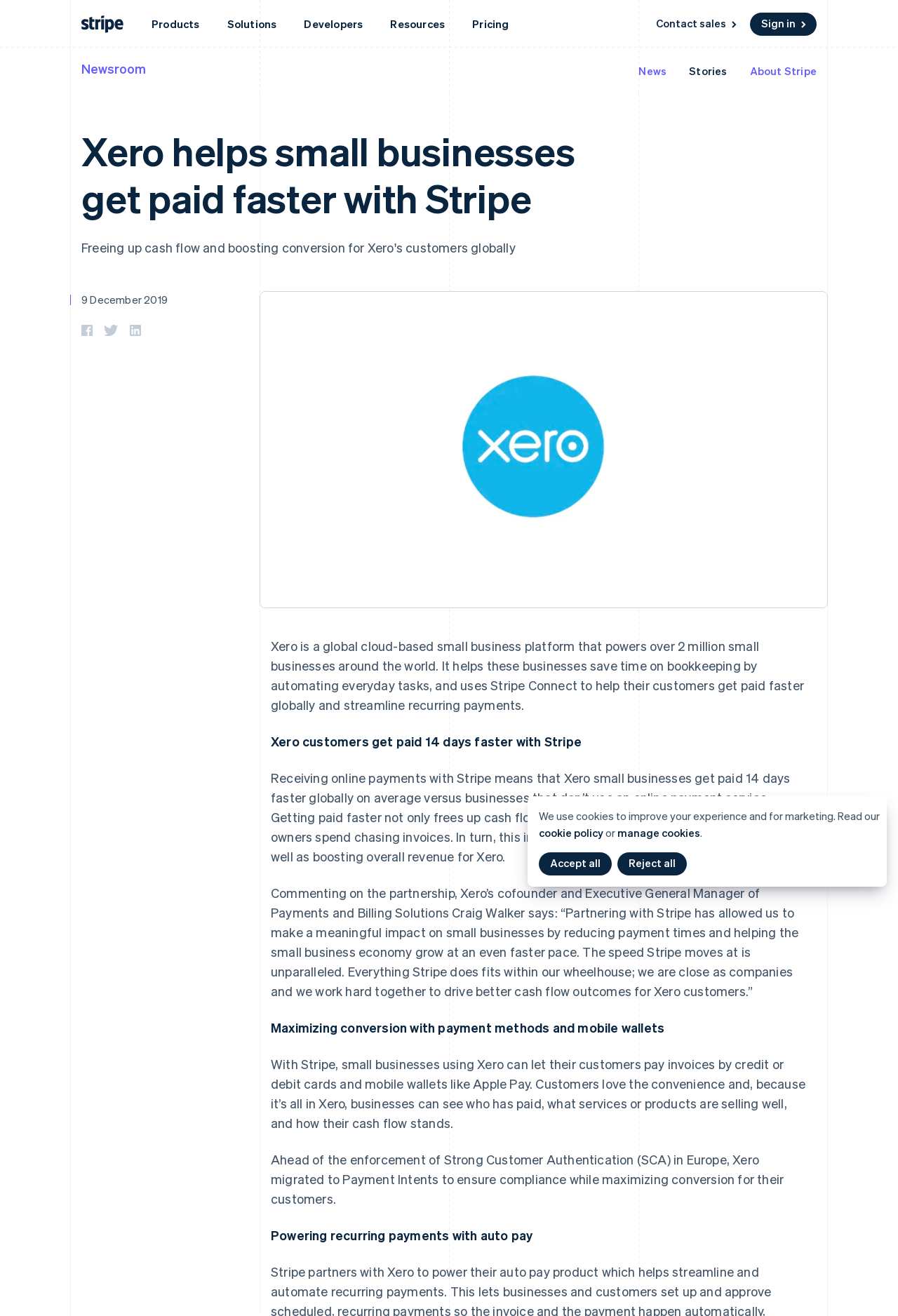Using the provided description Send payments, find the bounding box coordinates for the UI element. Provide the coordinates in (top-left x, top-left y, bottom-right x, bottom-right y) format, ensuring all values are between 0 and 1.

[0.072, 0.131, 0.154, 0.142]